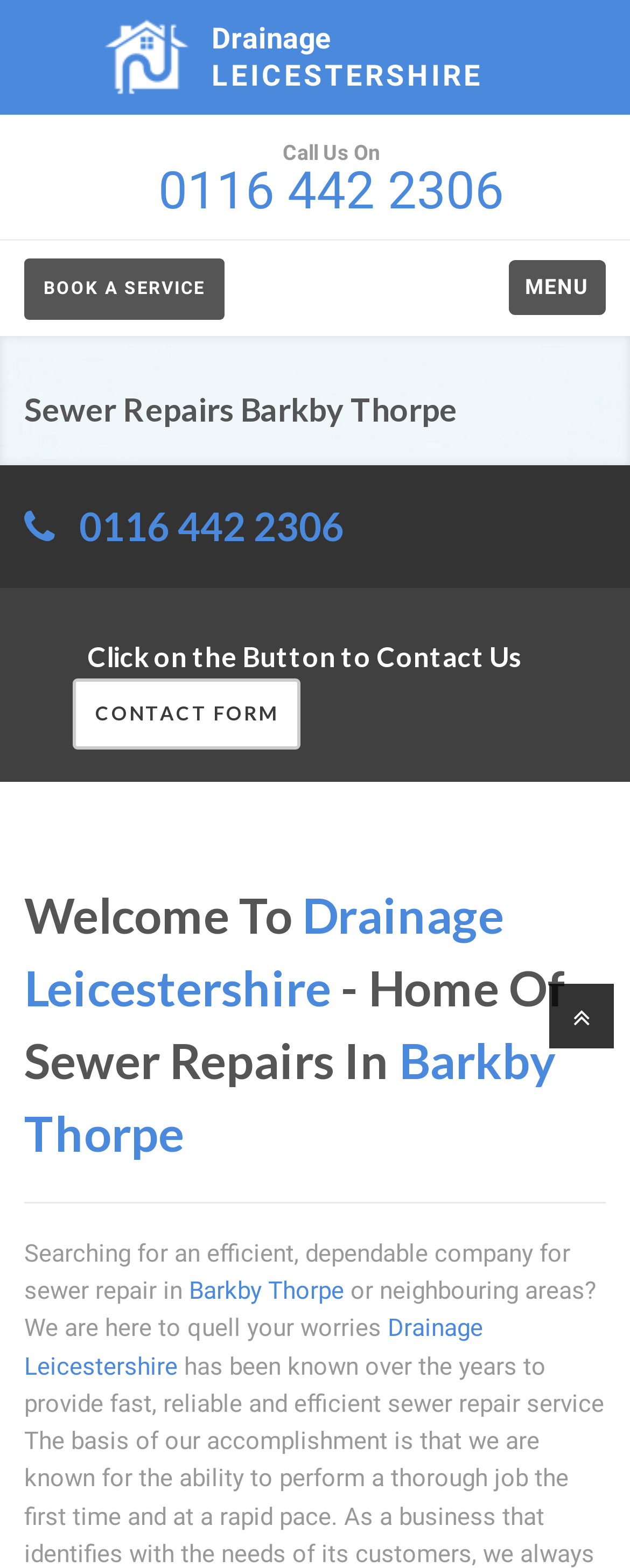Answer the following query concisely with a single word or phrase:
What is the service provided by the company?

Sewer repair